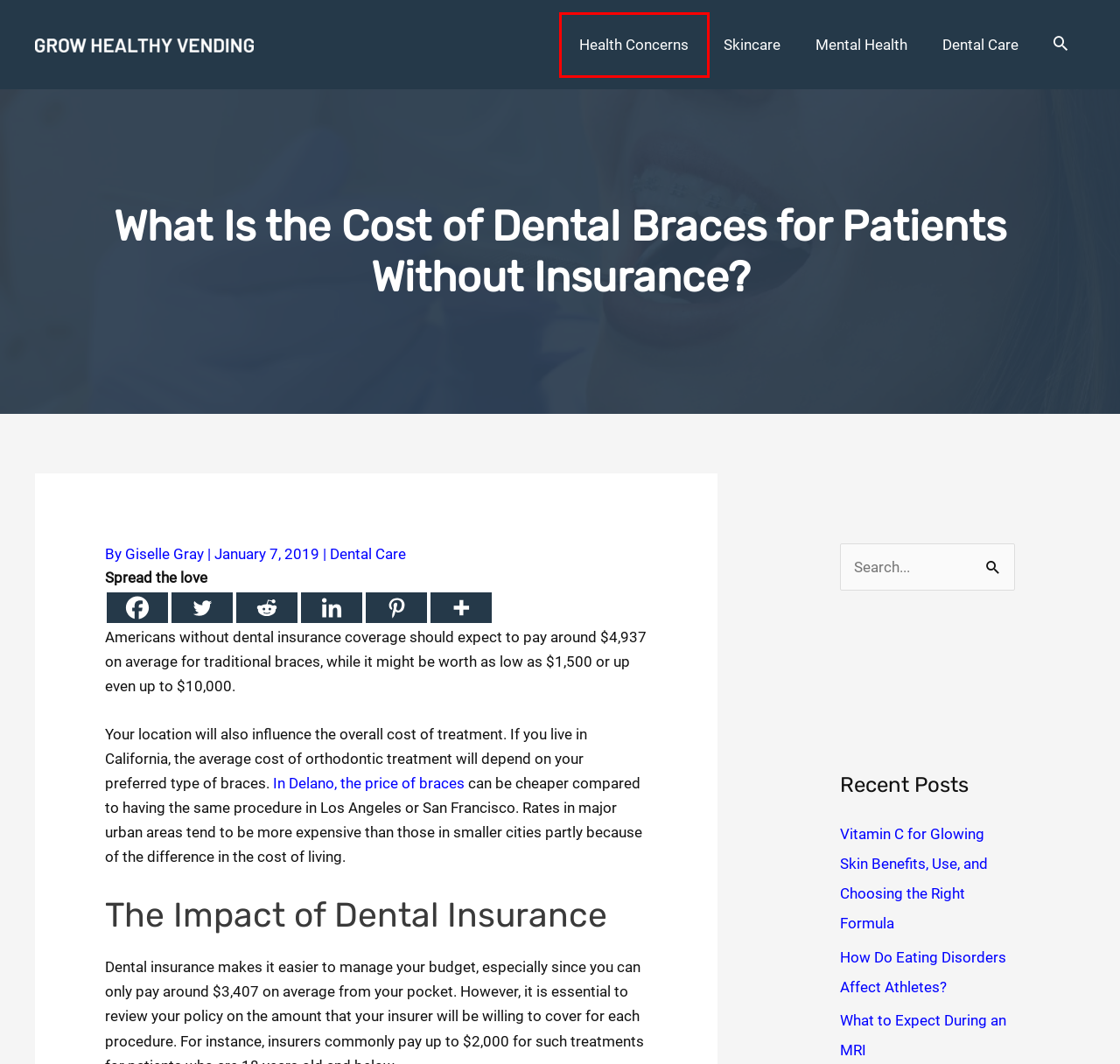Examine the screenshot of a webpage with a red bounding box around a UI element. Select the most accurate webpage description that corresponds to the new page after clicking the highlighted element. Here are the choices:
A. Skincare Archives - Grow Health Vending
B. Vitamin C for Glowing Skin Benefits, Use, and Choosing the Right Formula - Grow Health Vending
C. Mental Health Archives - Grow Health Vending
D. Grow Healthy Vending: Nurturing Health, Transforming Lives
E. What to Expect During an MRI - Grow Health Vending
F. Health Concerns Archives - Grow Health Vending
G. How Do Eating Disorders Affect Athletes? - Grow Health Vending
H. Dental Care Archives - Grow Health Vending

F